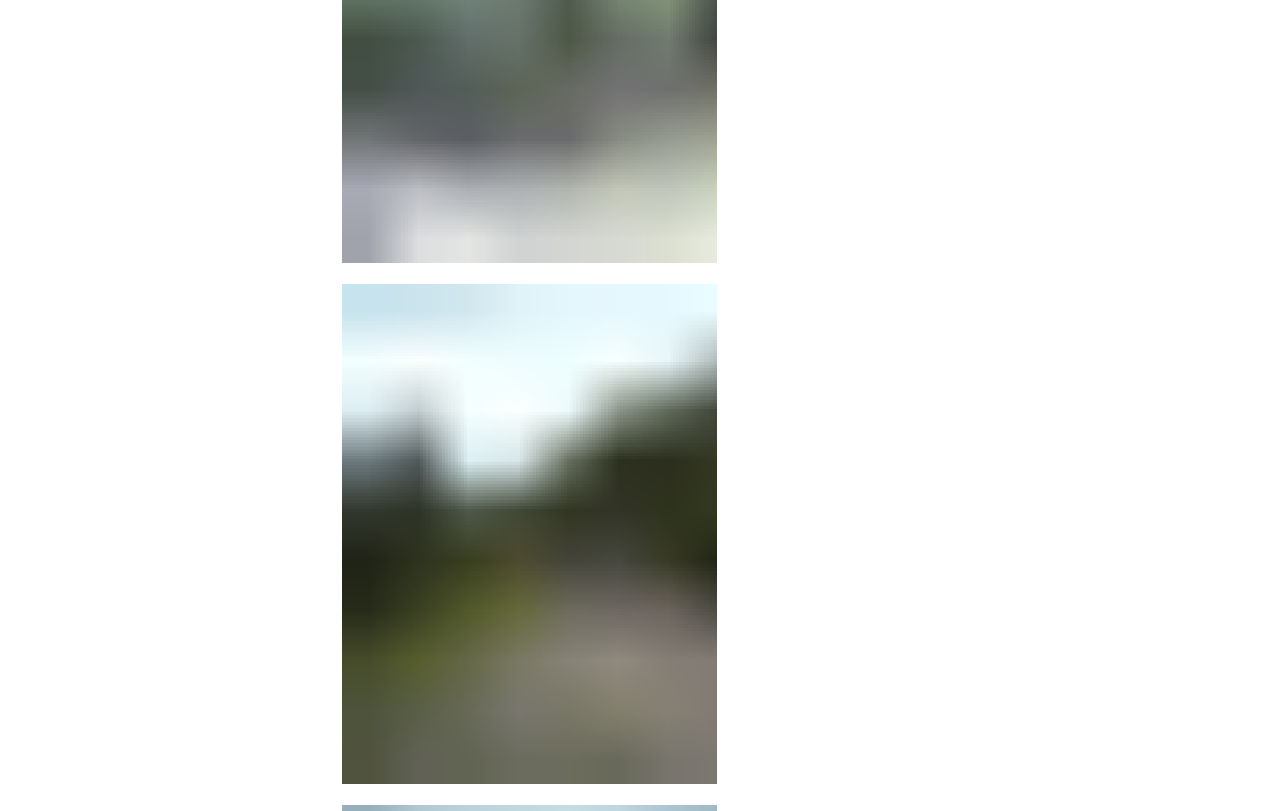Identify the bounding box coordinates for the element that needs to be clicked to fulfill this instruction: "like this post". Provide the coordinates in the format of four float numbers between 0 and 1: [left, top, right, bottom].

[0.737, 0.082, 0.766, 0.124]